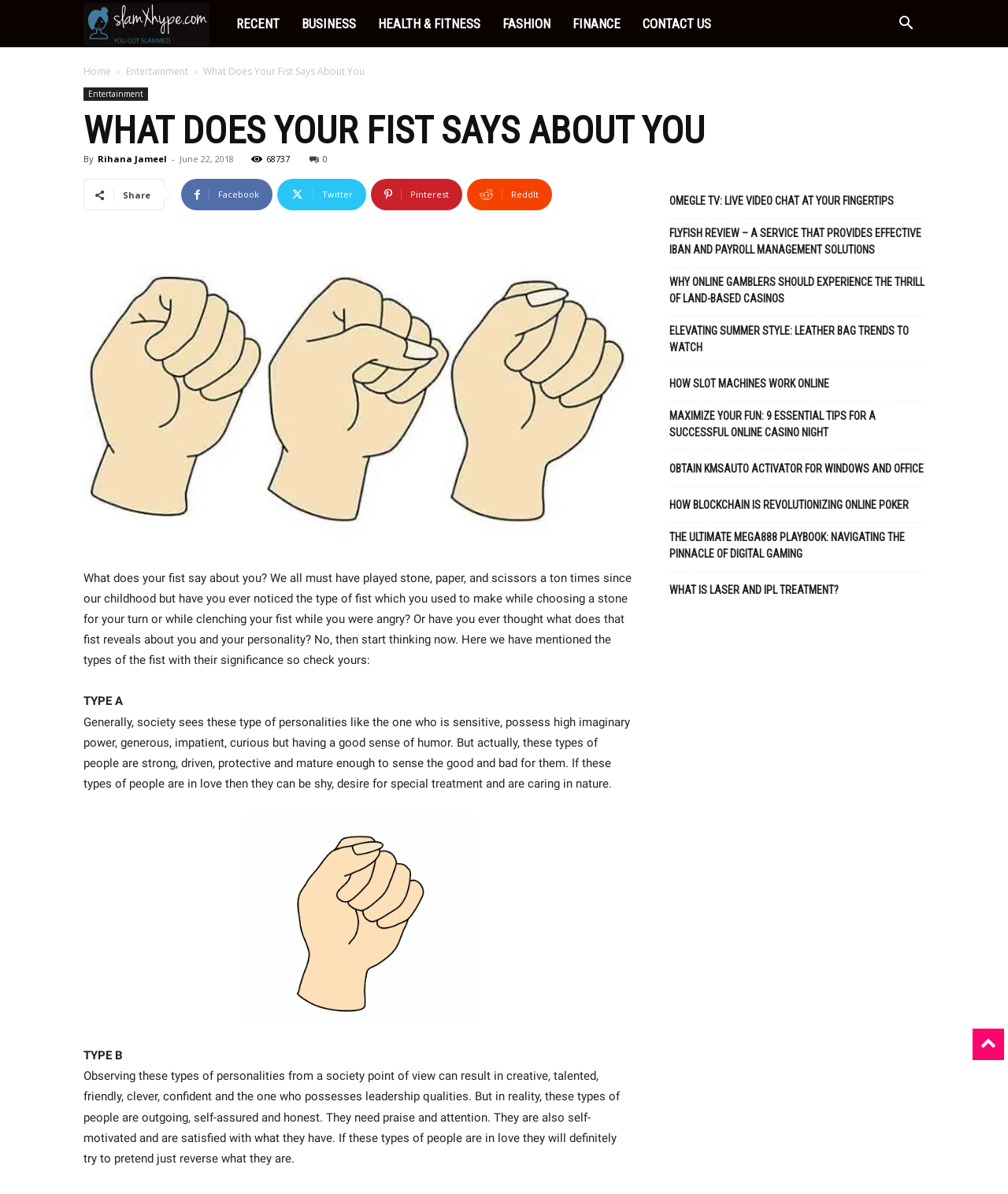Can you give a comprehensive explanation to the question given the content of the image?
How many links are there in the 'Related Articles' section?

The 'Related Articles' section can be found at the bottom of the webpage, and it contains 9 links to other articles.